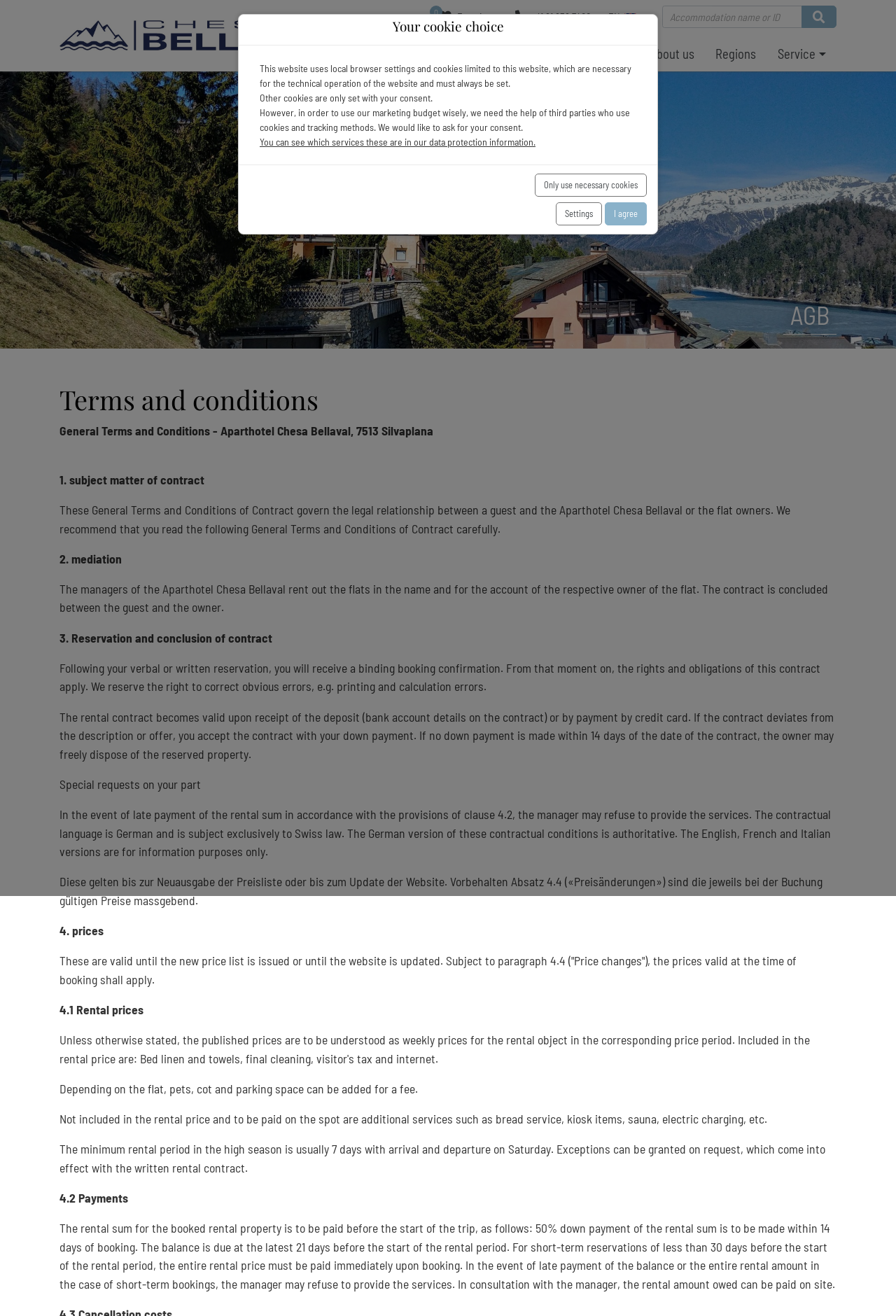Please locate the bounding box coordinates of the element's region that needs to be clicked to follow the instruction: "Call the hotel". The bounding box coordinates should be provided as four float numbers between 0 and 1, i.e., [left, top, right, bottom].

[0.563, 0.005, 0.671, 0.02]